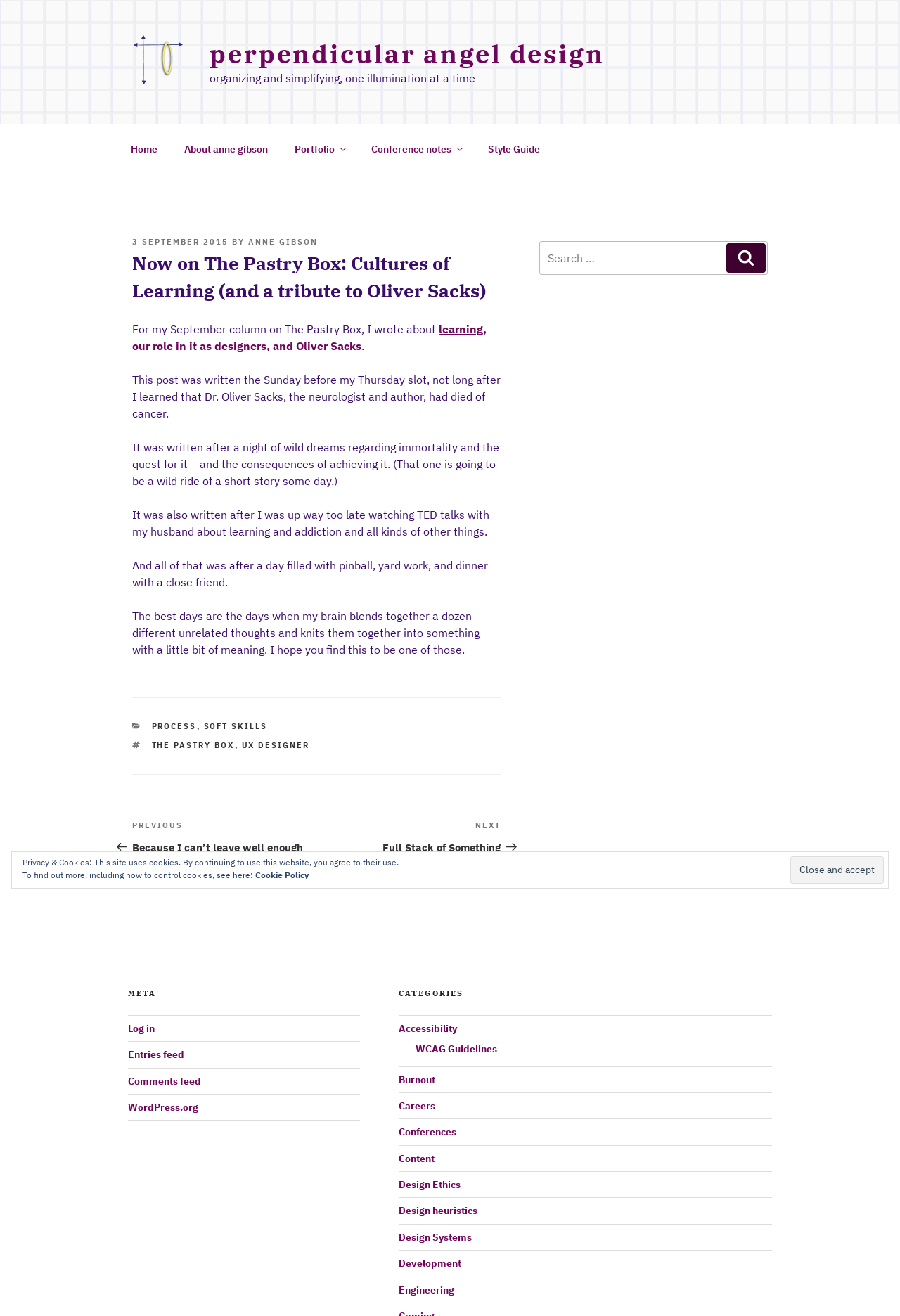Find the bounding box coordinates of the clickable region needed to perform the following instruction: "Go to the 'Next Post'". The coordinates should be provided as four float numbers between 0 and 1, i.e., [left, top, right, bottom].

[0.352, 0.623, 0.556, 0.649]